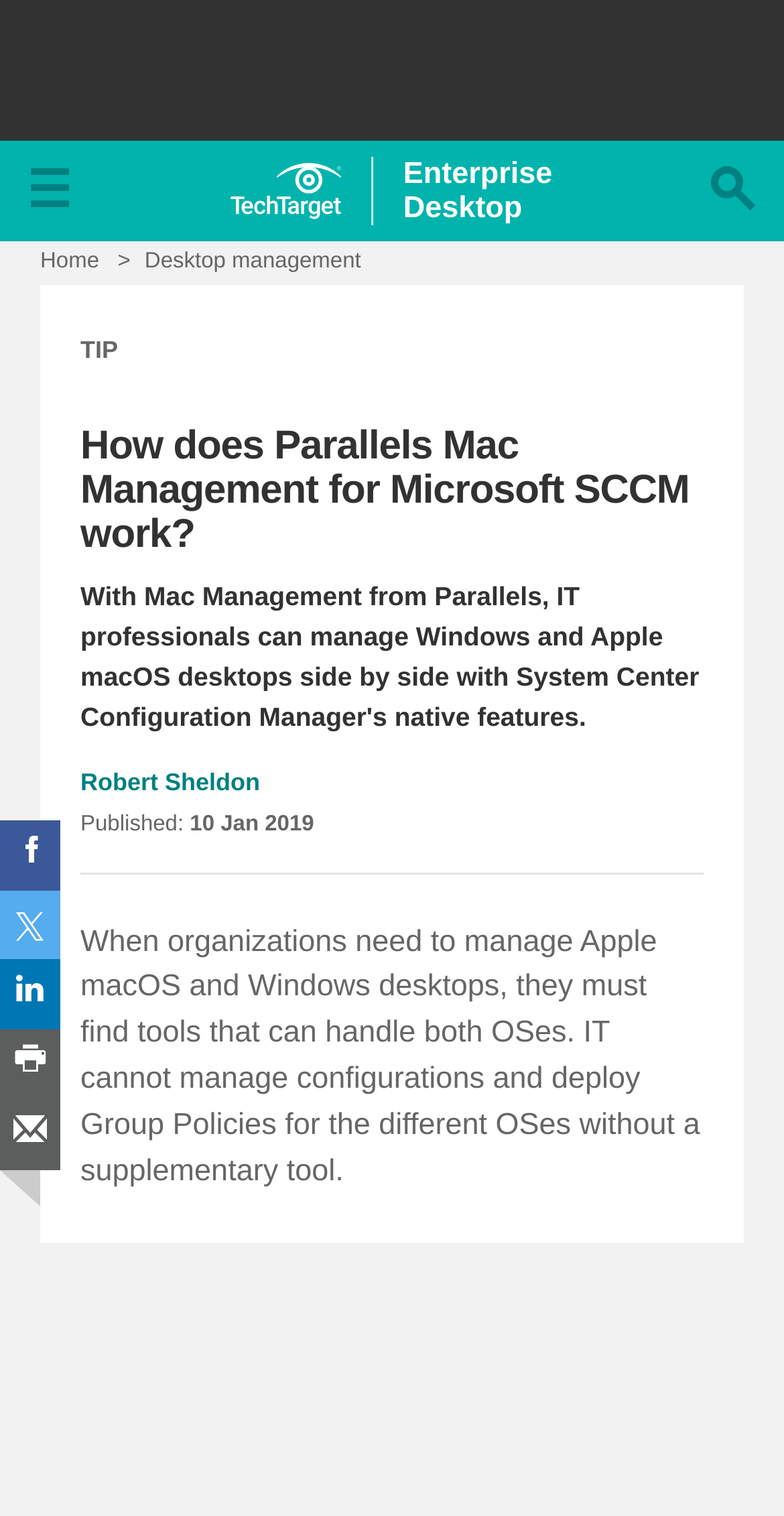Using the description: "Desktop management", identify the bounding box of the corresponding UI element in the screenshot.

[0.184, 0.164, 0.46, 0.18]